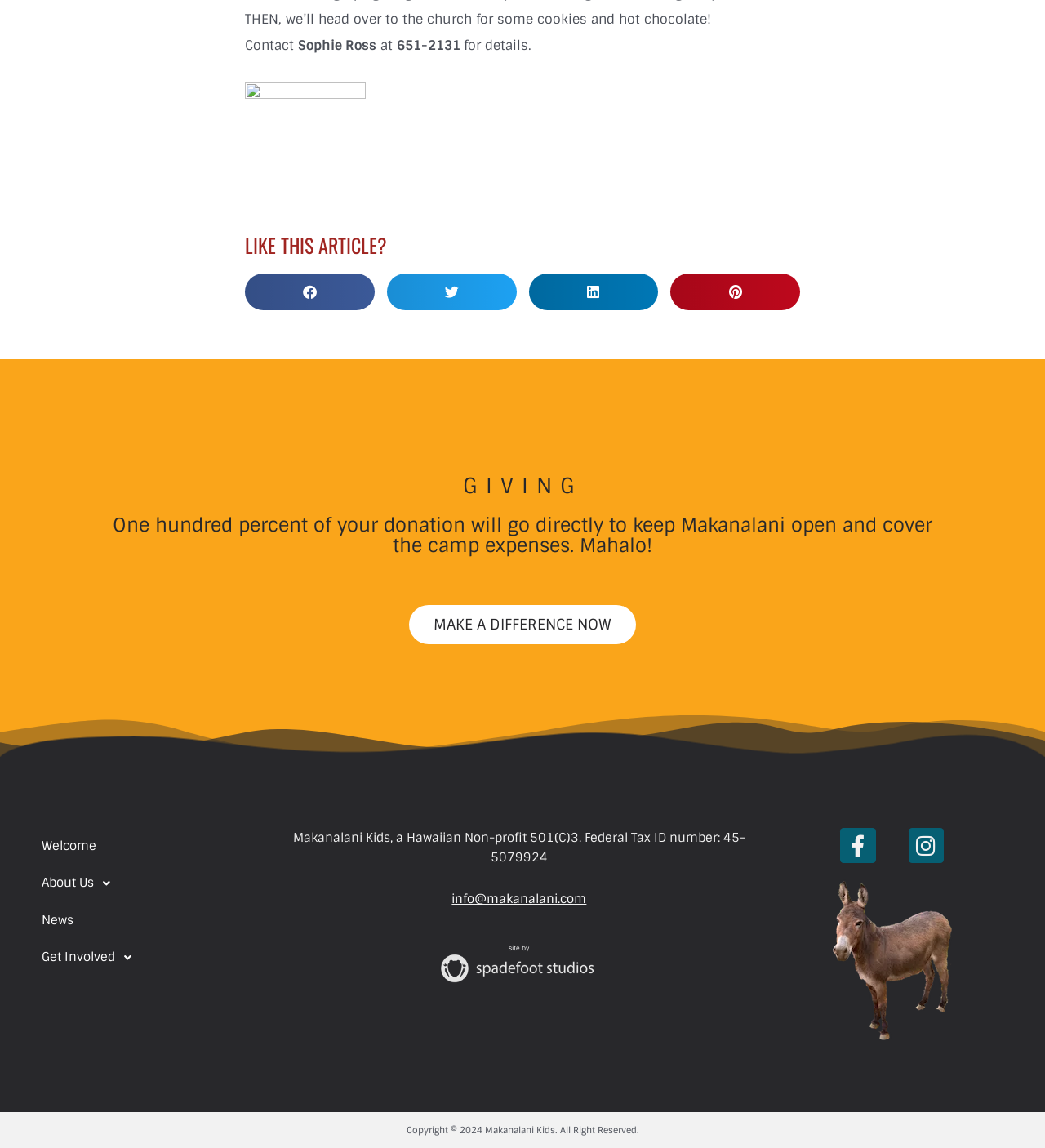Please determine the bounding box coordinates of the clickable area required to carry out the following instruction: "Share the article on WhatsApp". The coordinates must be four float numbers between 0 and 1, represented as [left, top, right, bottom].

None